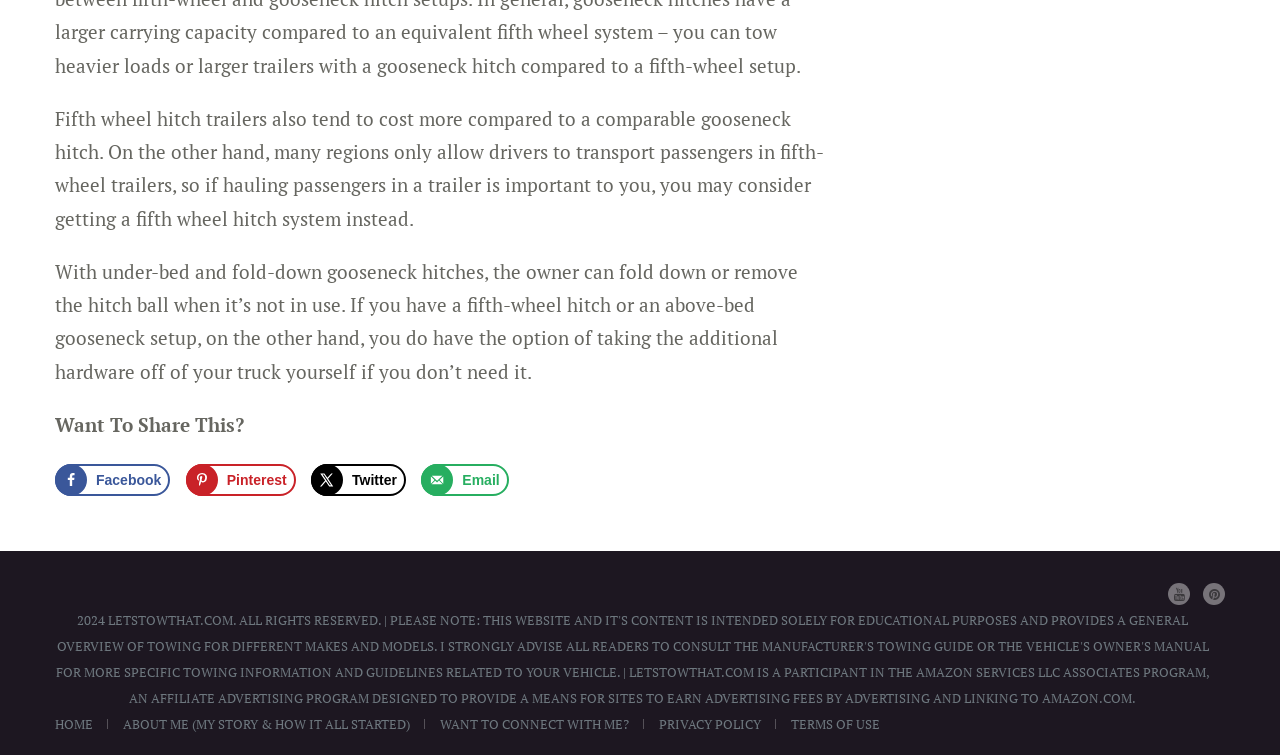What is the function of the links at the bottom of the page?
Please interpret the details in the image and answer the question thoroughly.

The links at the bottom of the page, including 'HOME', 'ABOUT ME', 'WANT TO CONNECT WITH ME?', 'PRIVACY POLICY', and 'TERMS OF USE', appear to be navigation links to other pages on the website, allowing users to access different sections of the site.